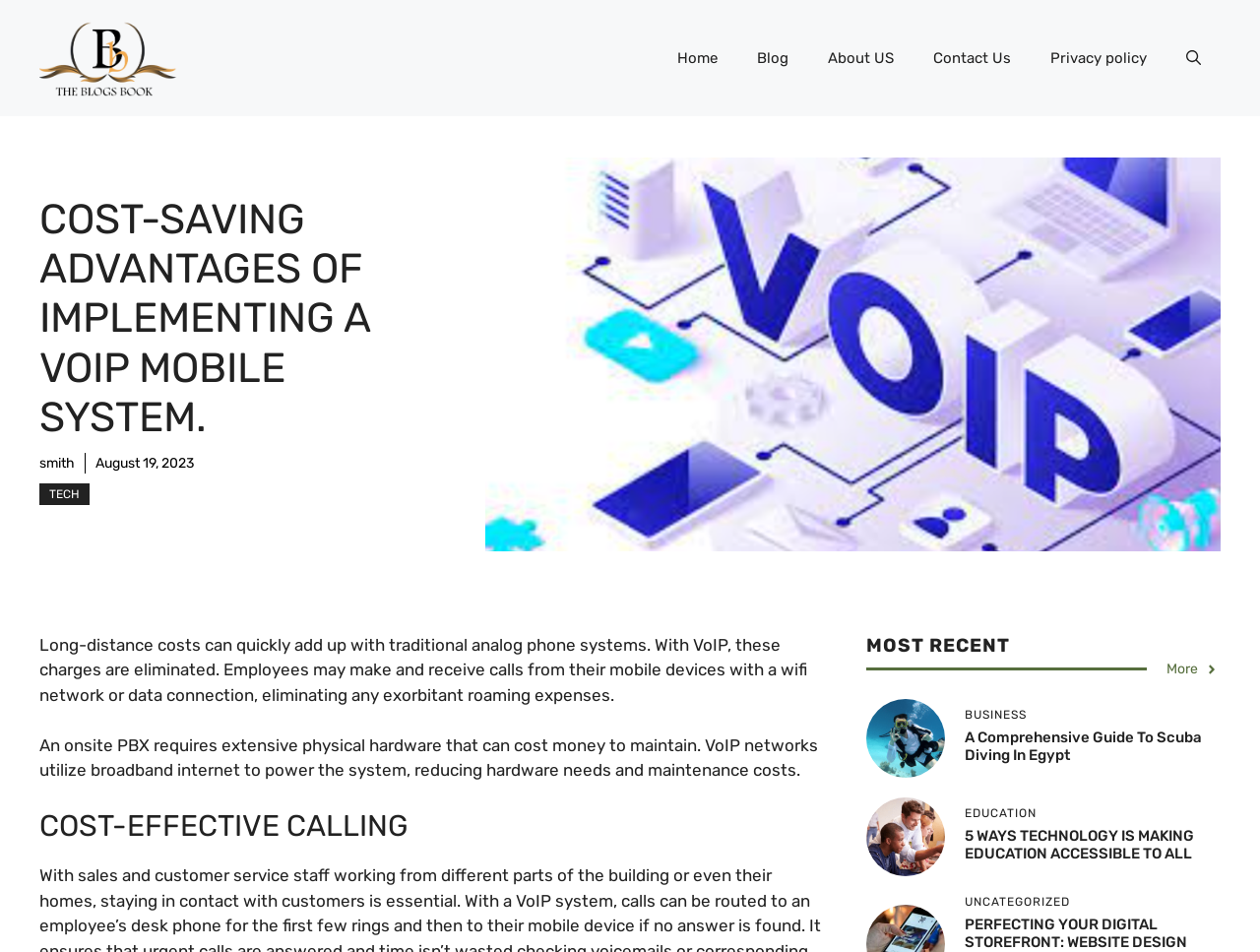Provide a brief response in the form of a single word or phrase:
What is the topic of the article?

VoIP mobile system